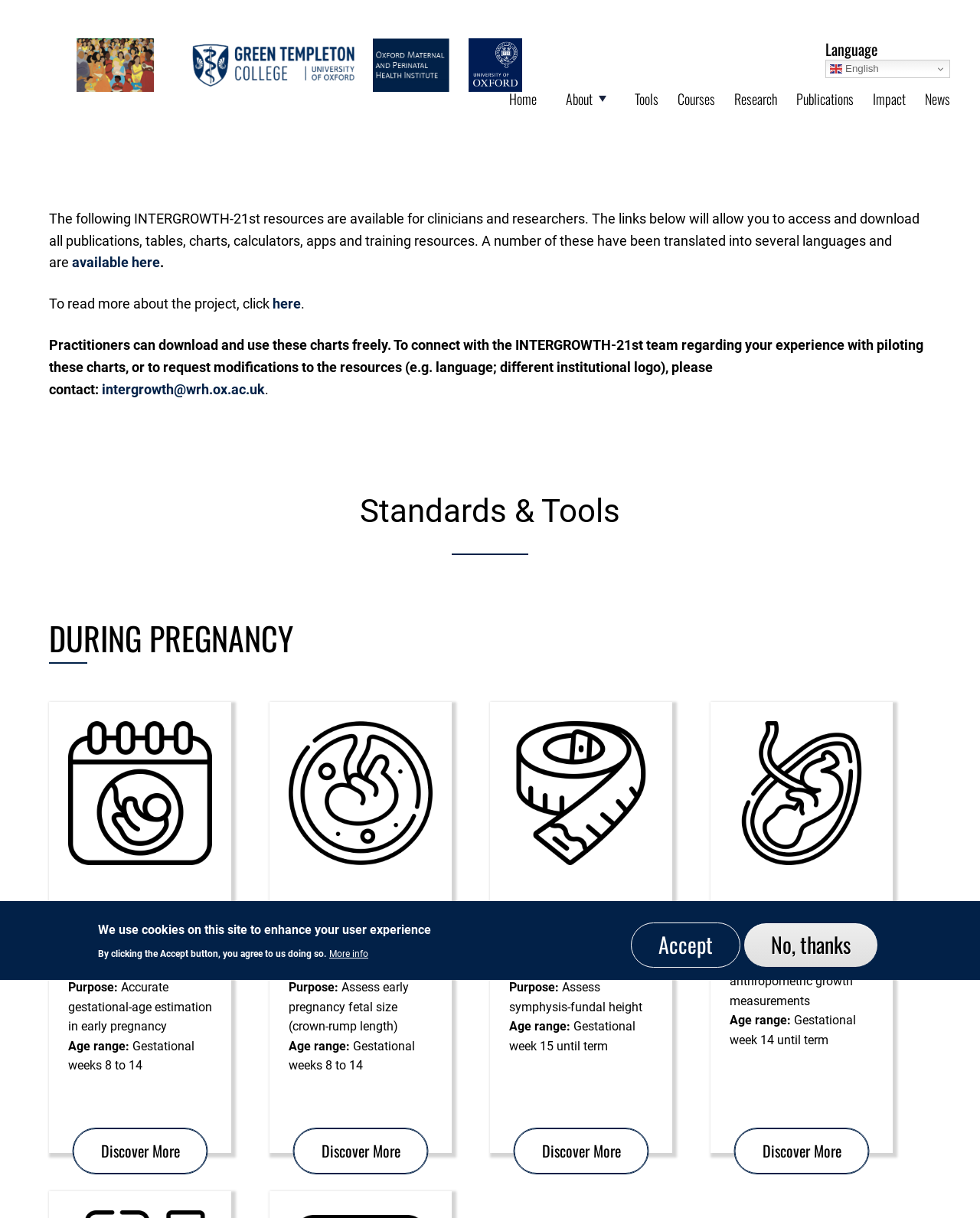Can you look at the image and give a comprehensive answer to the question:
How many languages are the resources translated into?

This answer can be obtained by looking at the text above the 'Standards & Tools' section, which mentions that 'A number of these have been translated into several languages'.